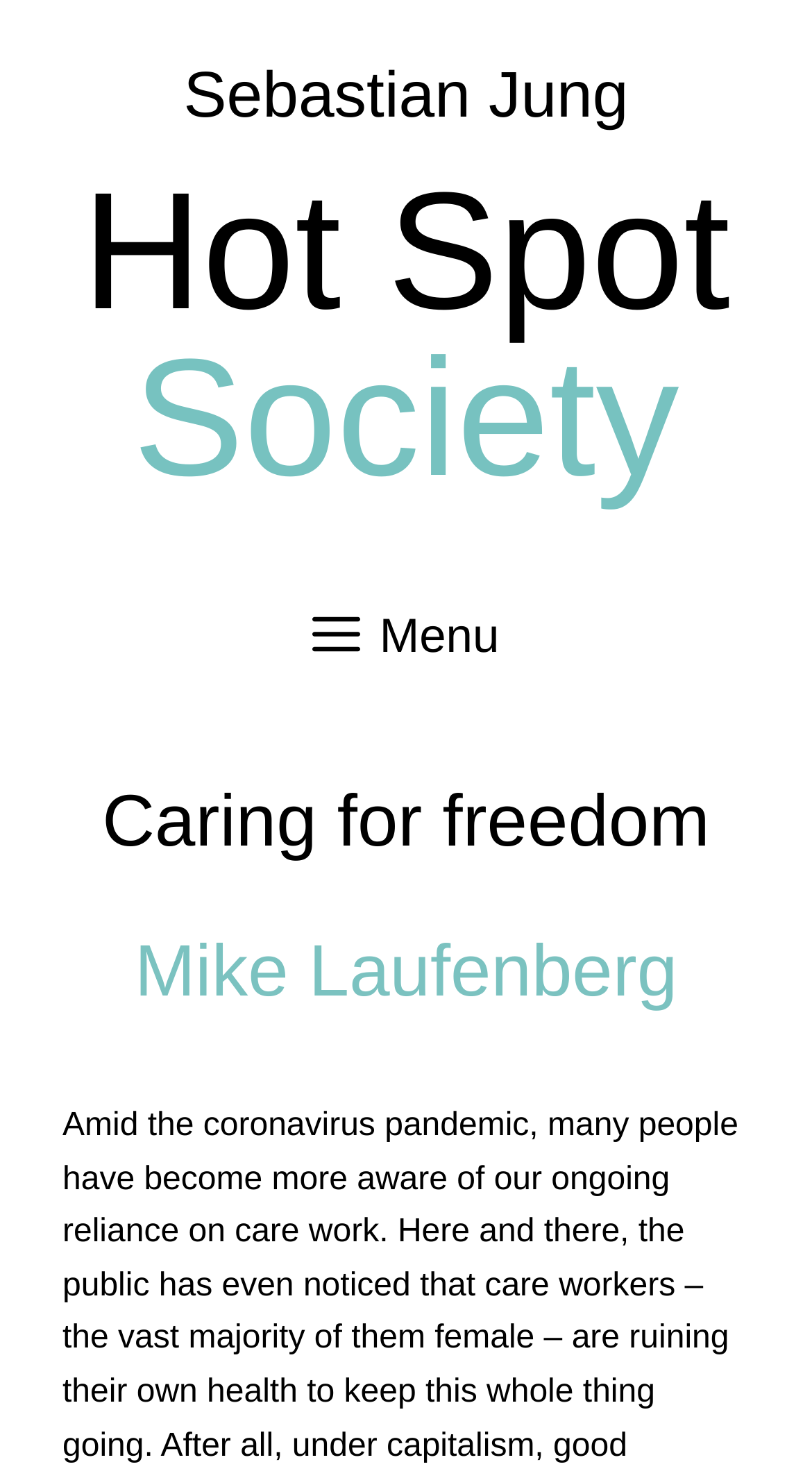Generate the main heading text from the webpage.

Caring for freedom